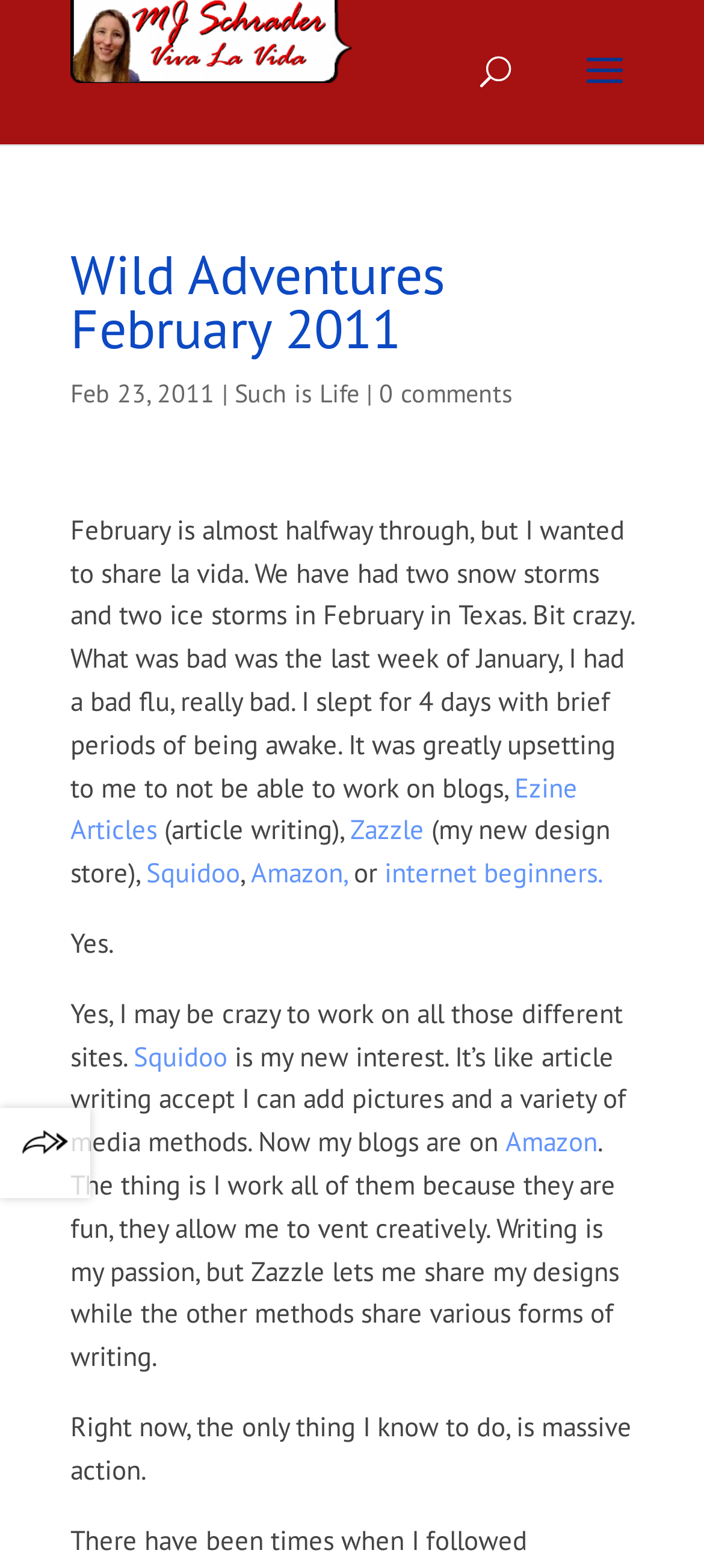Find the bounding box coordinates for the area that must be clicked to perform this action: "search".

[0.5, 0.0, 0.9, 0.001]